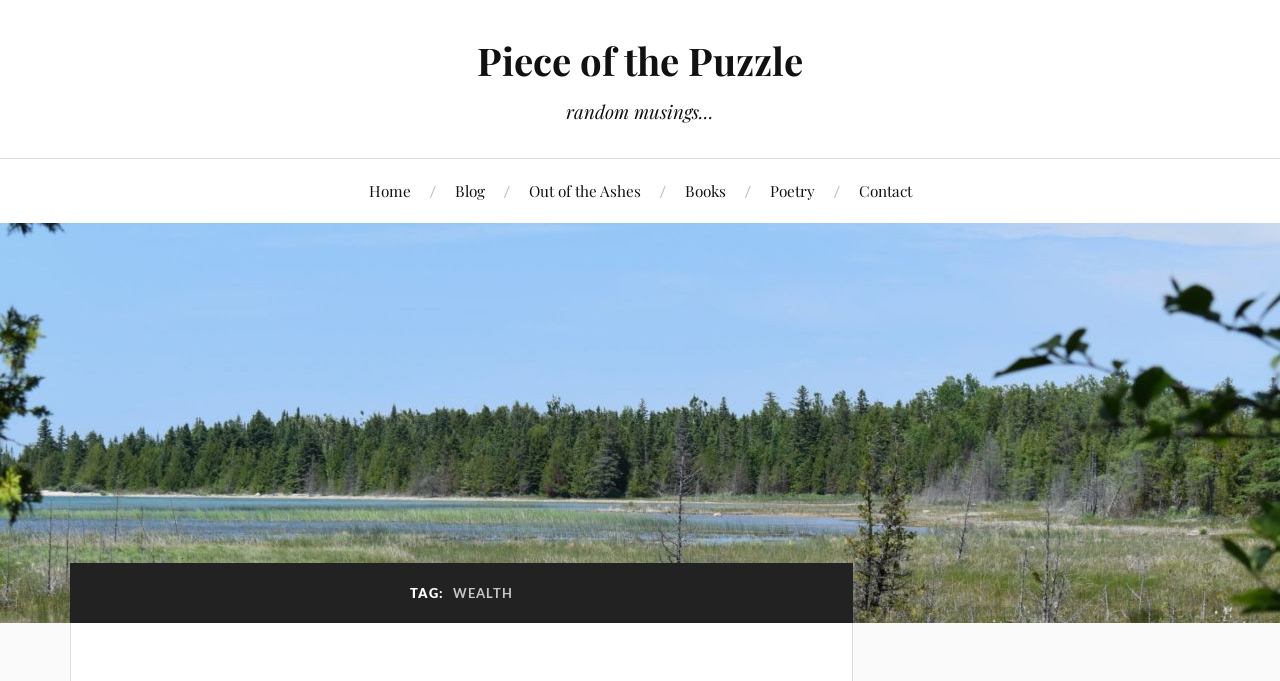How many menu items are there?
Provide a detailed answer to the question, using the image to inform your response.

By counting the number of link elements with similar bounding box coordinates, I found six menu items: 'Home', 'Blog', 'Out of the Ashes', 'Books', 'Poetry', and 'Contact'.